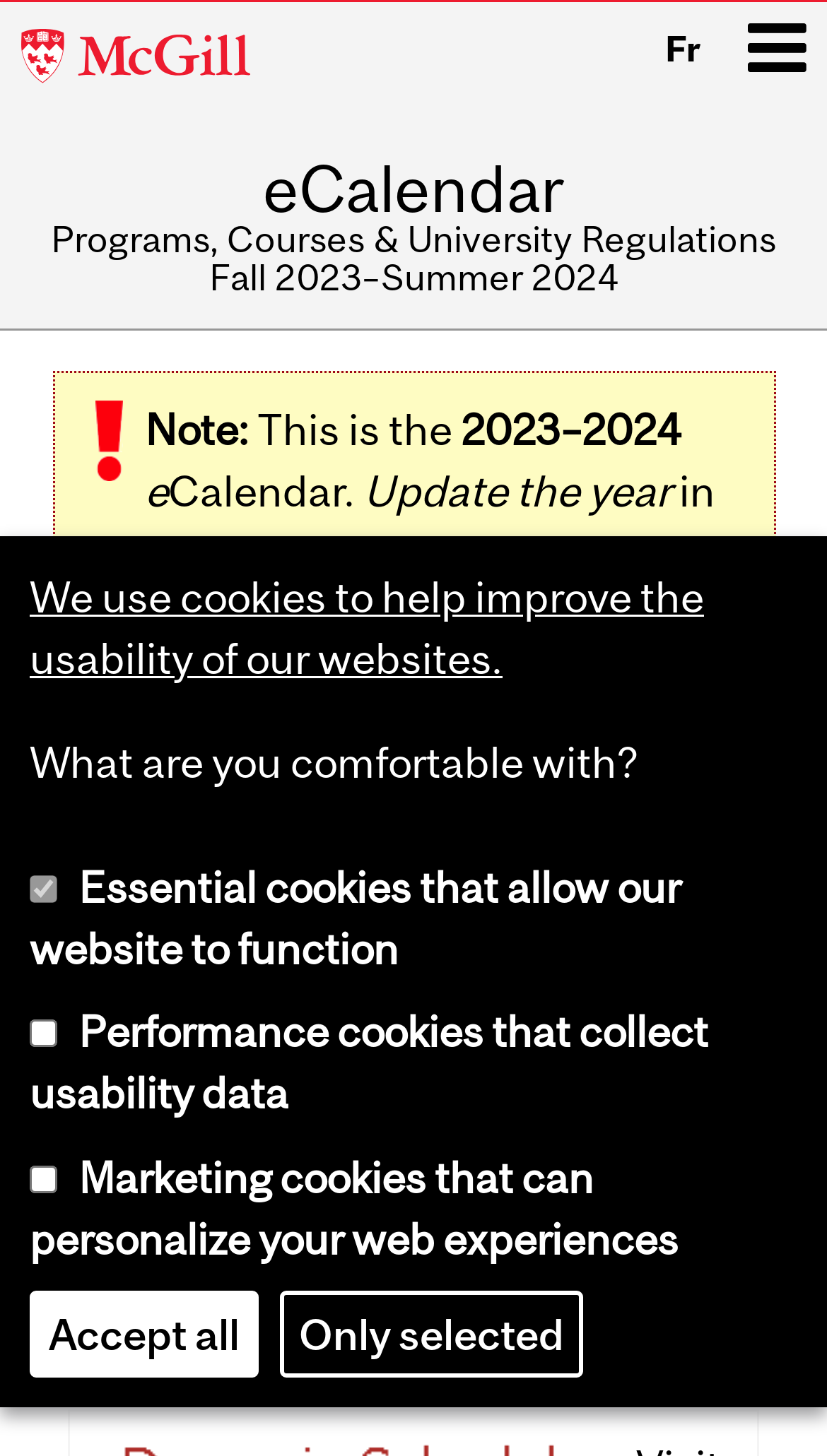Please identify the bounding box coordinates of the clickable element to fulfill the following instruction: "Jump to the newest eCalendar". The coordinates should be four float numbers between 0 and 1, i.e., [left, top, right, bottom].

[0.175, 0.448, 0.816, 0.524]